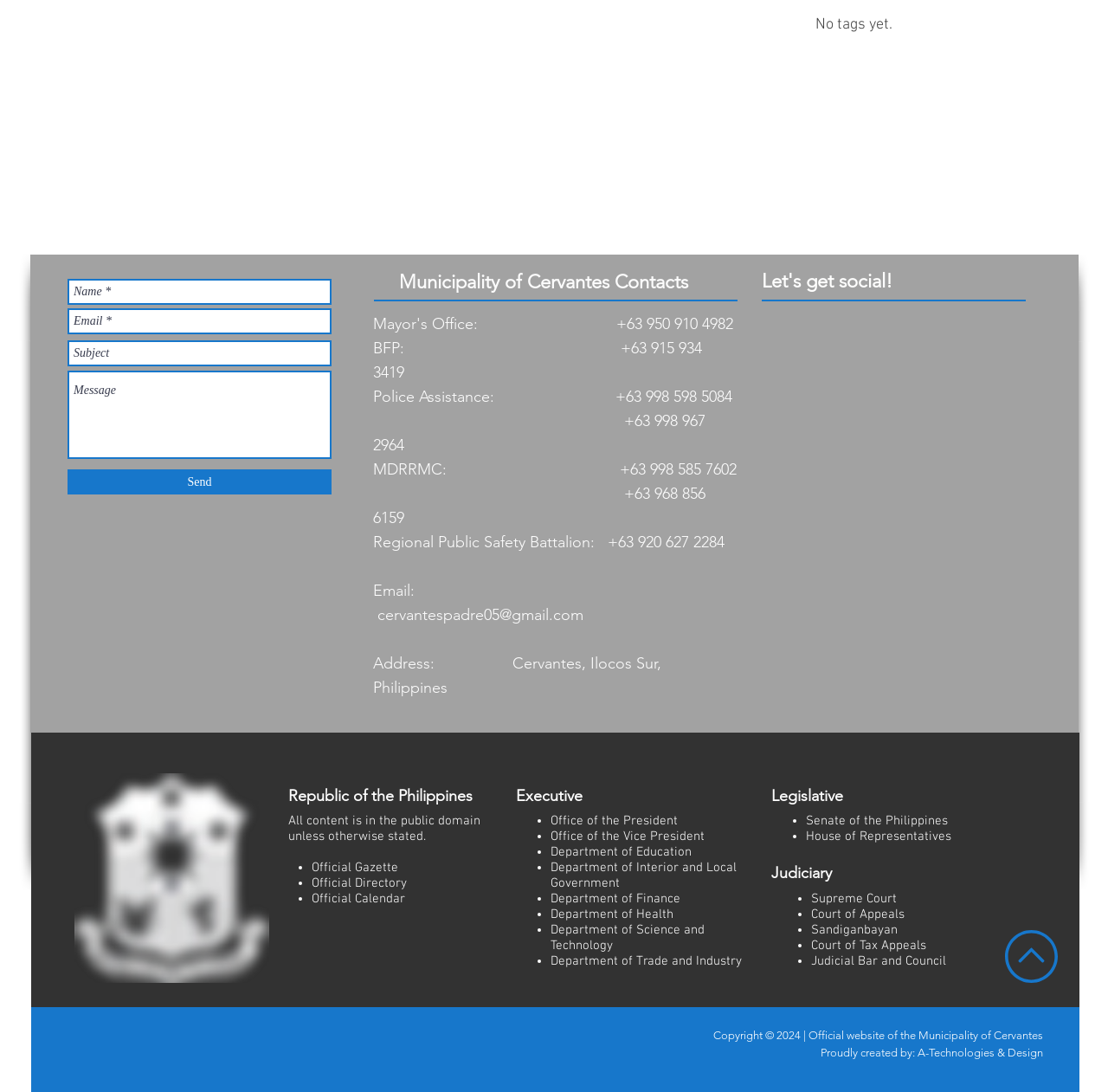What is the email address provided?
Kindly answer the question with as much detail as you can.

I found the answer by looking at the link element with the text 'cervantespadre05@gmail.com' which is labeled as 'Email:'.